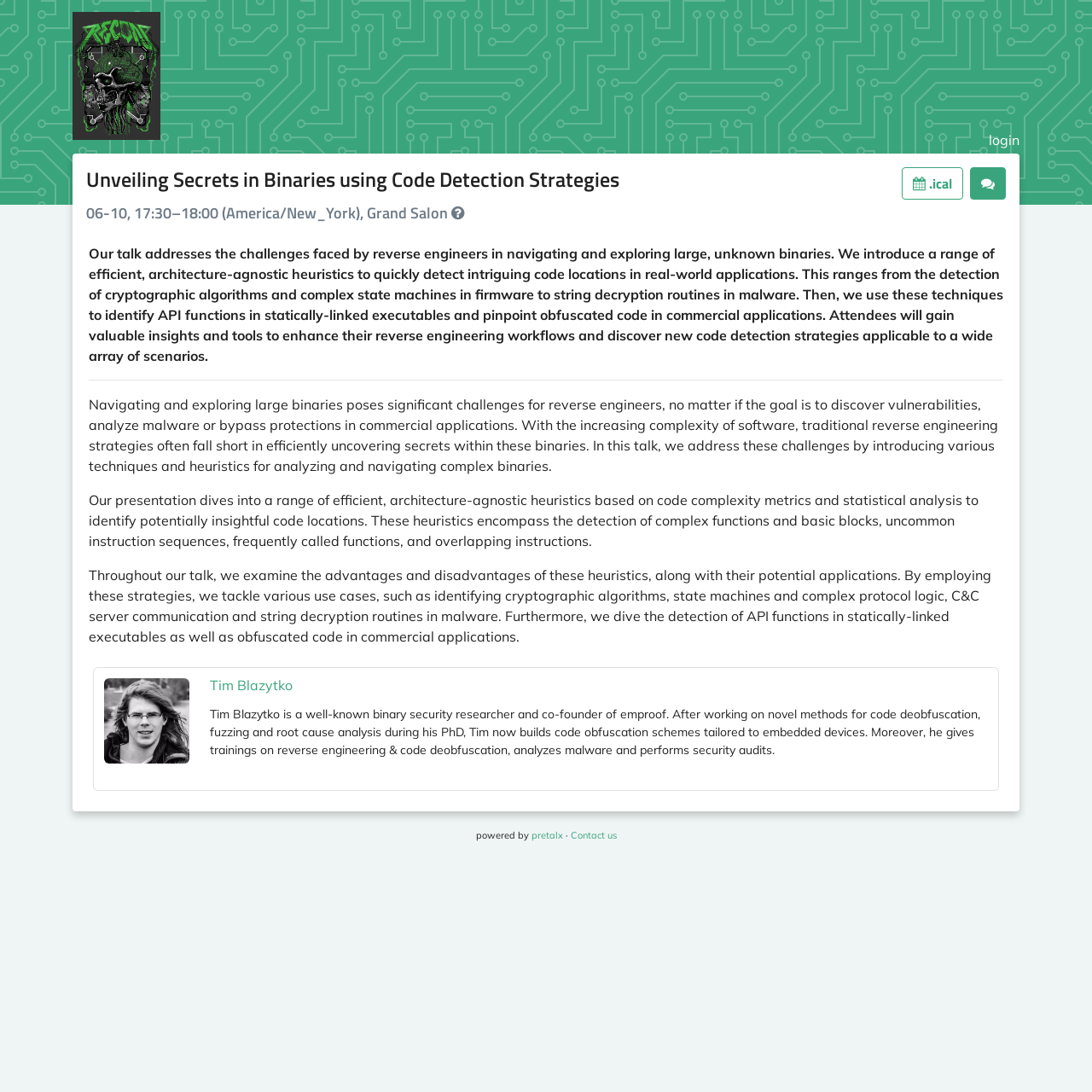What is the name of the speaker?
Refer to the image and provide a concise answer in one word or phrase.

Tim Blazytko